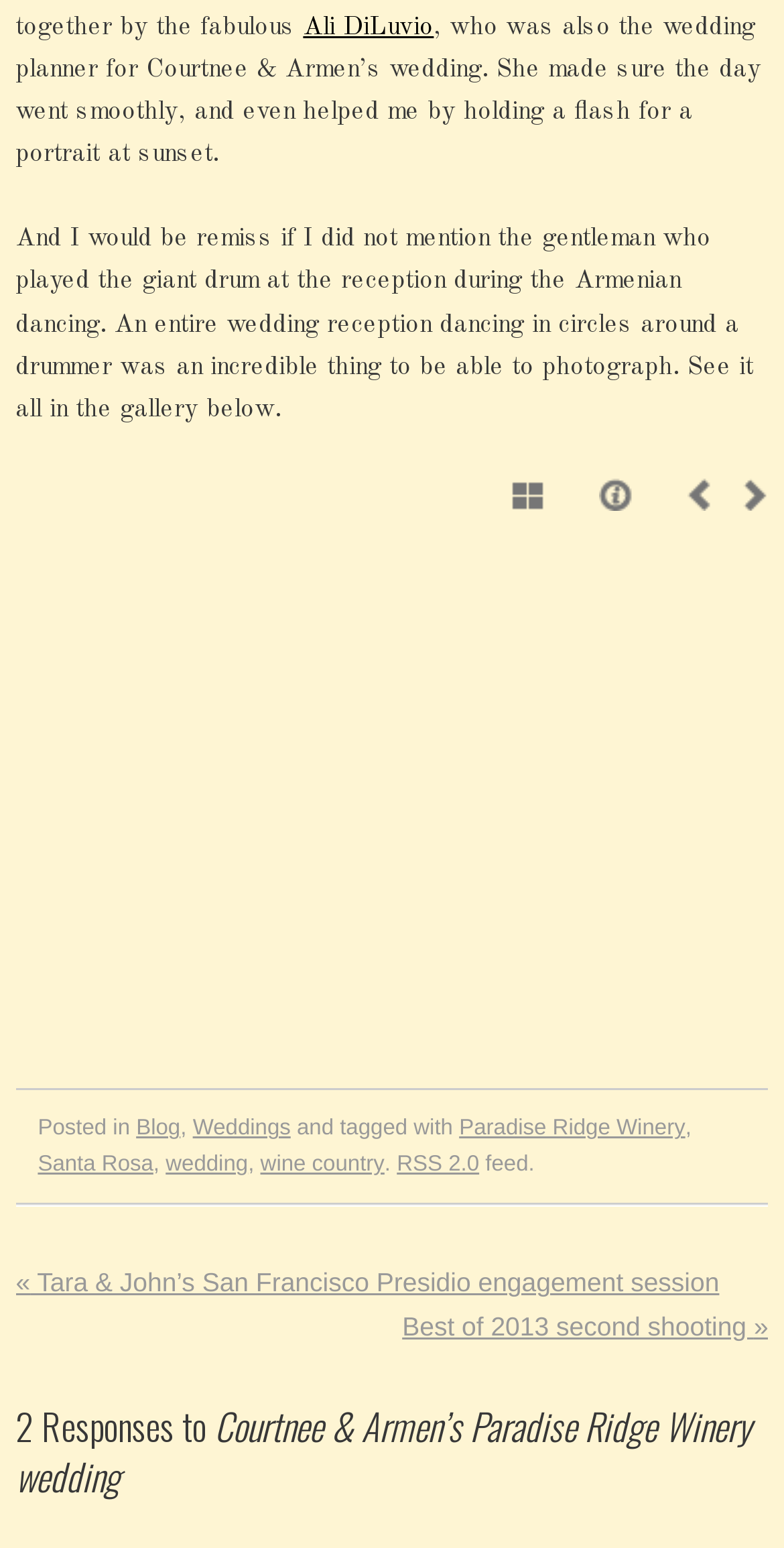Determine the bounding box coordinates for the area you should click to complete the following instruction: "Read the engagement session".

[0.02, 0.819, 0.917, 0.839]